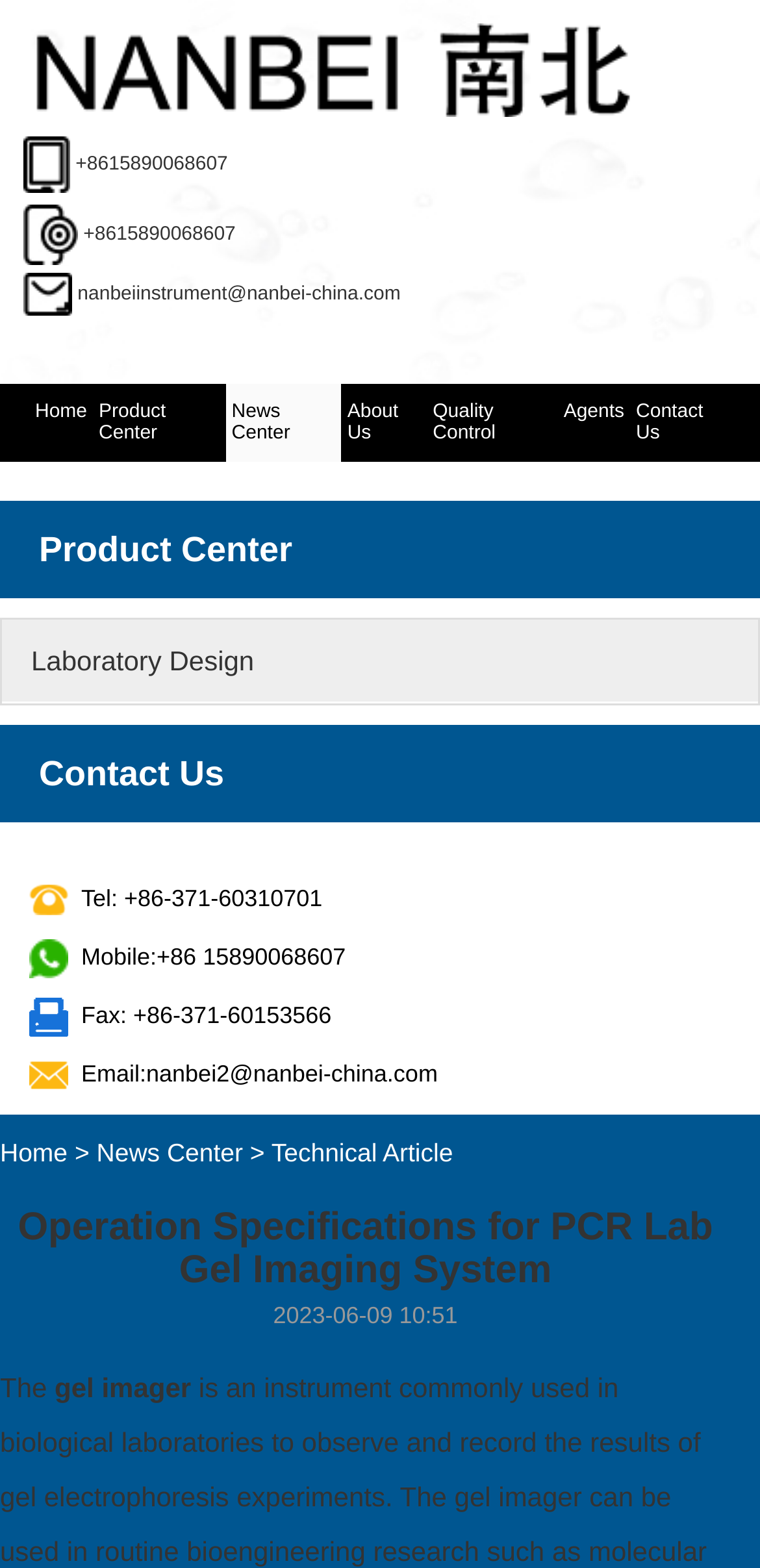Identify the bounding box coordinates of the clickable region required to complete the instruction: "Contact the company via phone number +8615890068607". The coordinates should be given as four float numbers within the range of 0 and 1, i.e., [left, top, right, bottom].

[0.099, 0.098, 0.3, 0.112]